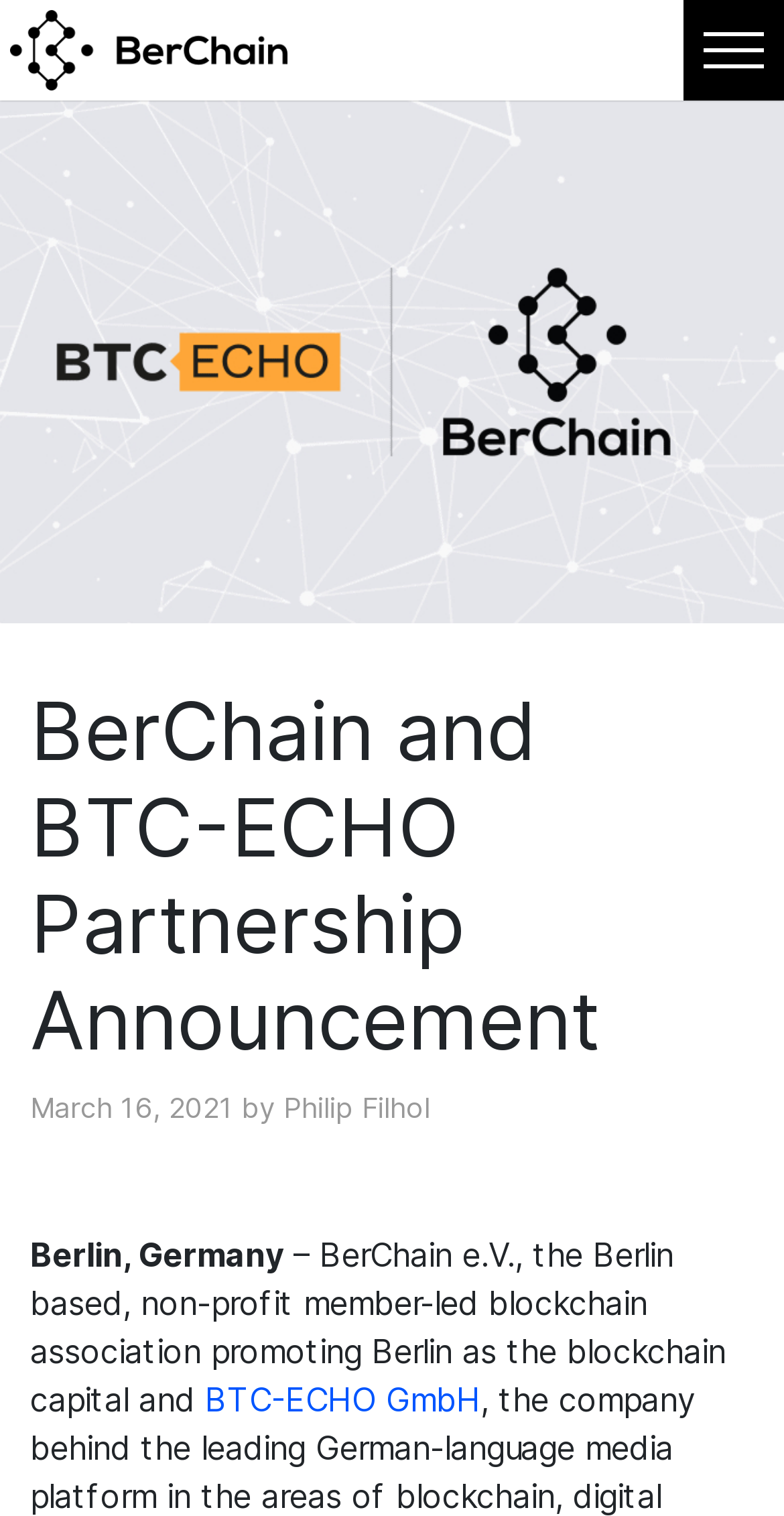Please answer the following query using a single word or phrase: 
What is the name of the company partnering with BerChain?

BTC-ECHO GmbH